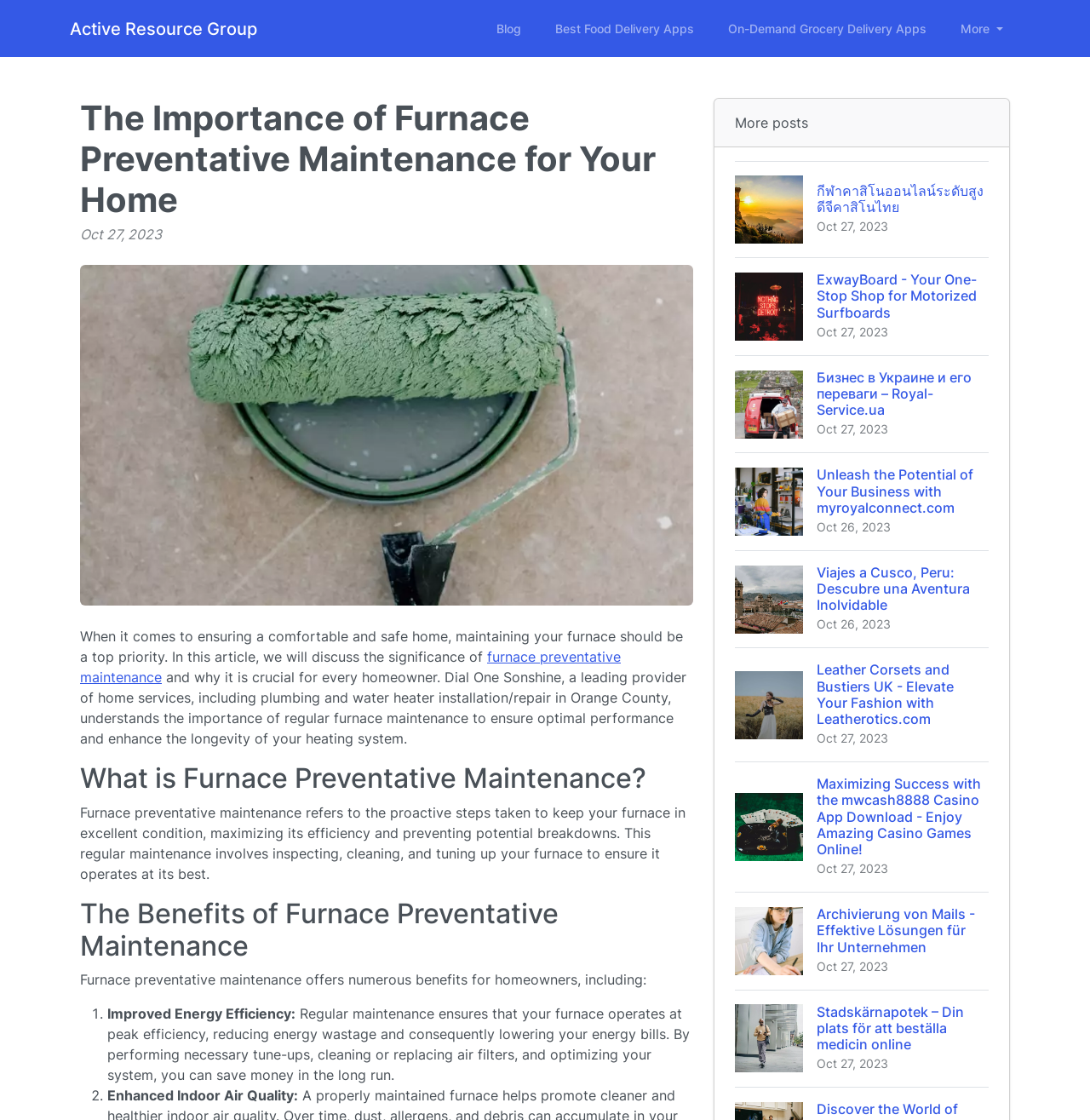Given the webpage screenshot and the description, determine the bounding box coordinates (top-left x, top-left y, bottom-right x, bottom-right y) that define the location of the UI element matching this description: Active Resource Group

[0.064, 0.01, 0.236, 0.041]